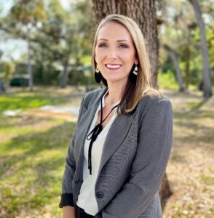What is the setting of the image?
Can you offer a detailed and complete answer to this question?

The caption describes the image as featuring Dr. Skoglund standing against a natural backdrop, characterized by greenery and sunlight filtering through the trees, indicating that the setting of the image is outdoors in a natural environment.